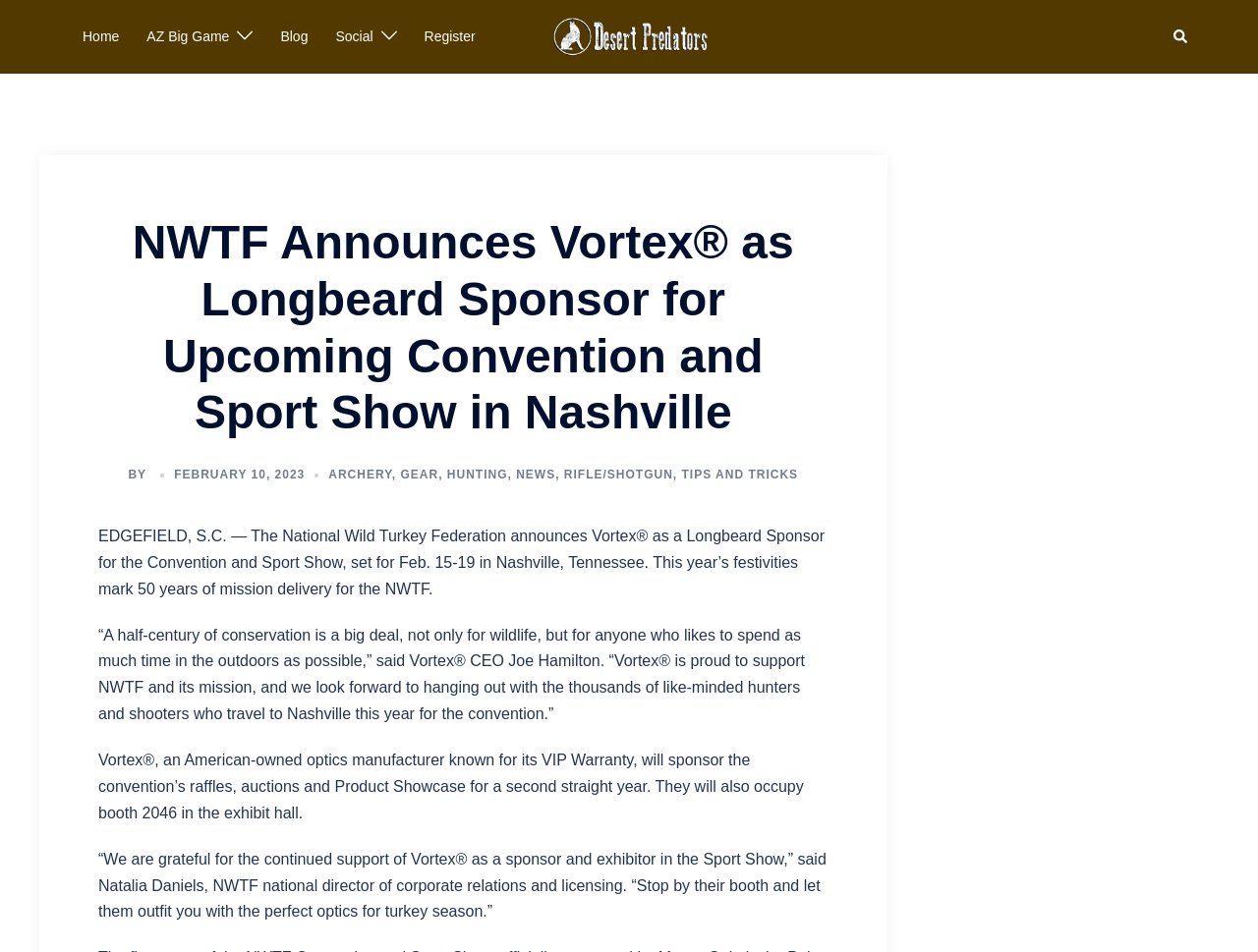What is the name of the CEO of Vortex®?
Please use the image to provide an in-depth answer to the question.

I found the answer by reading the quote in the main content section of the webpage, which is attributed to 'Vortex® CEO Joe Hamilton'.